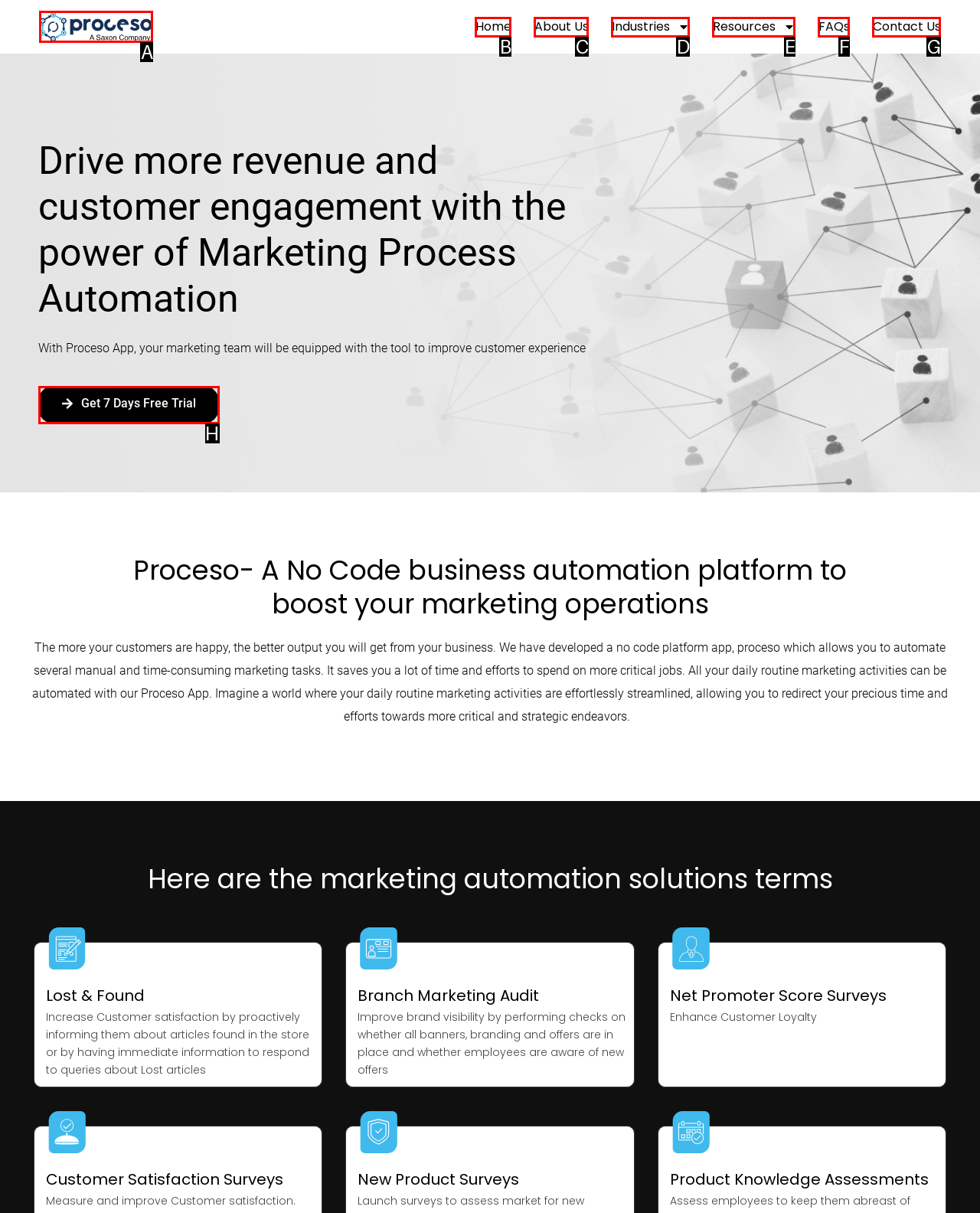Identify the HTML element to click to fulfill this task: Click on the 'Proceso - A Saxon Company' link
Answer with the letter from the given choices.

A